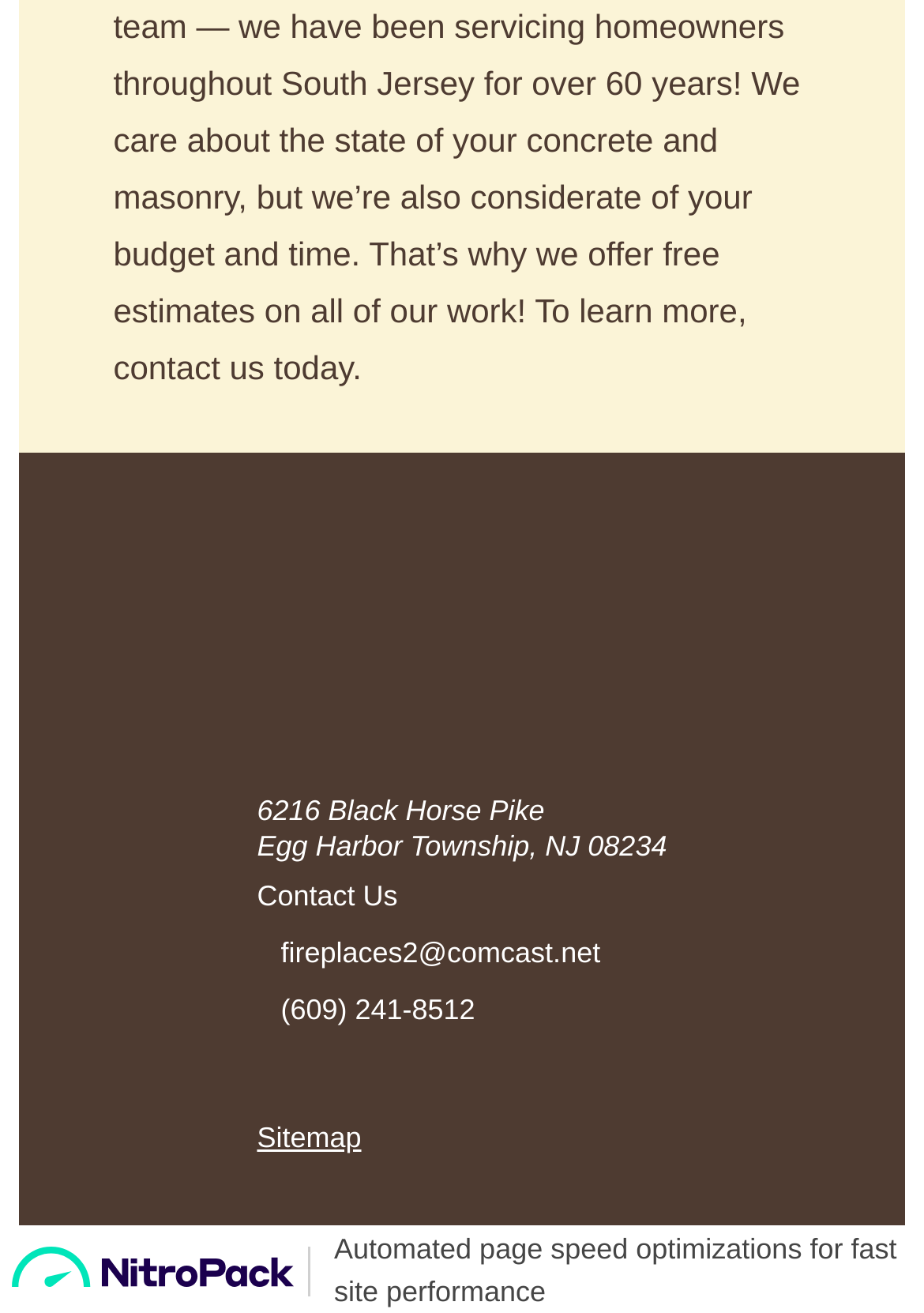What is the name of the optimization tool used on the website?
Can you give a detailed and elaborate answer to the question?

I found the name of the optimization tool by looking at the image element with ID 62, which contains the text 'Optimized by NitroPack.io'.